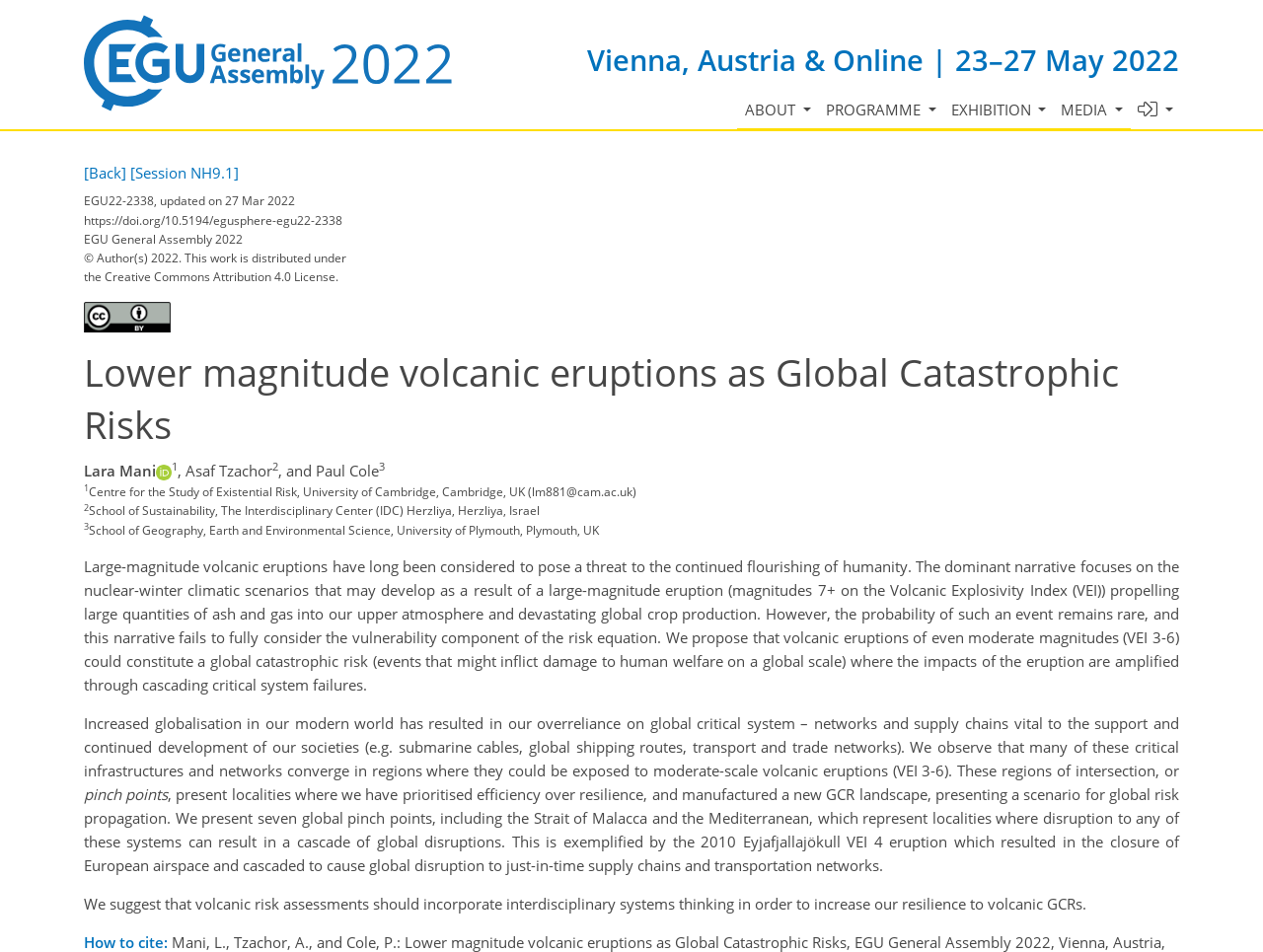Answer the question briefly using a single word or phrase: 
What is the title of the presentation?

Lower magnitude volcanic eruptions as Global Catastrophic Risks